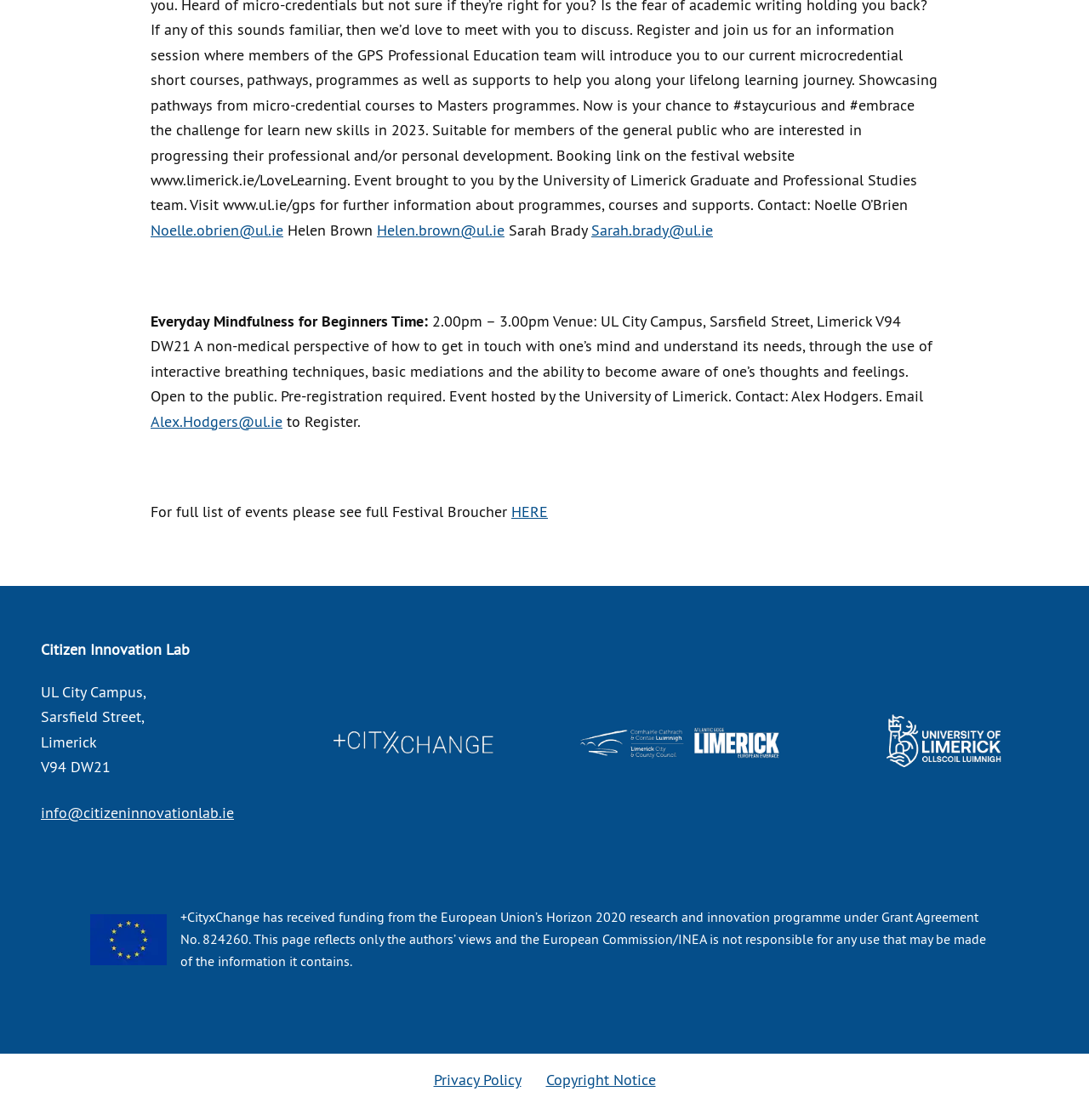Determine the bounding box coordinates for the clickable element required to fulfill the instruction: "Email Alex Hodgers". Provide the coordinates as four float numbers between 0 and 1, i.e., [left, top, right, bottom].

[0.138, 0.367, 0.259, 0.385]